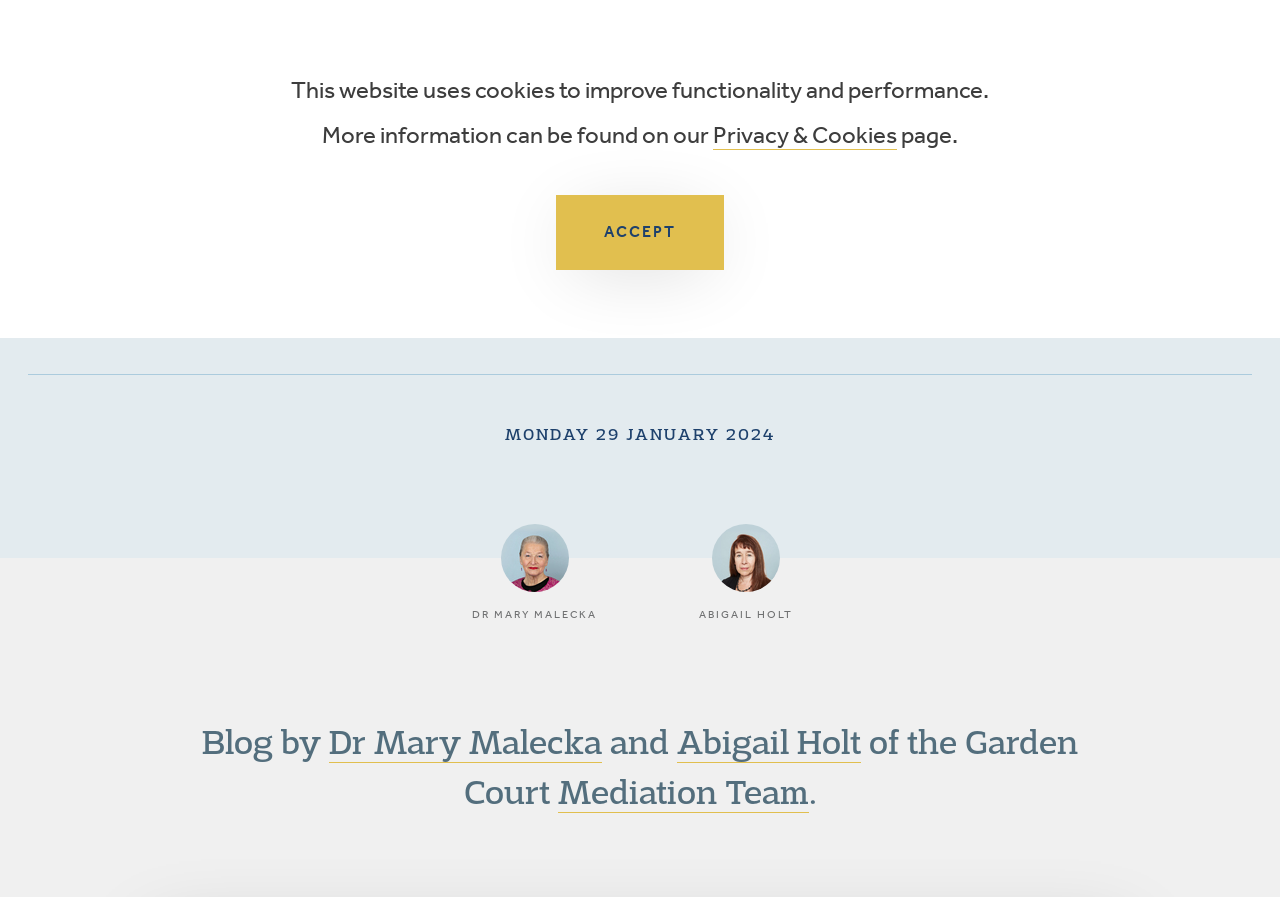Please specify the bounding box coordinates of the region to click in order to perform the following instruction: "search on the website".

[0.952, 0.052, 0.973, 0.086]